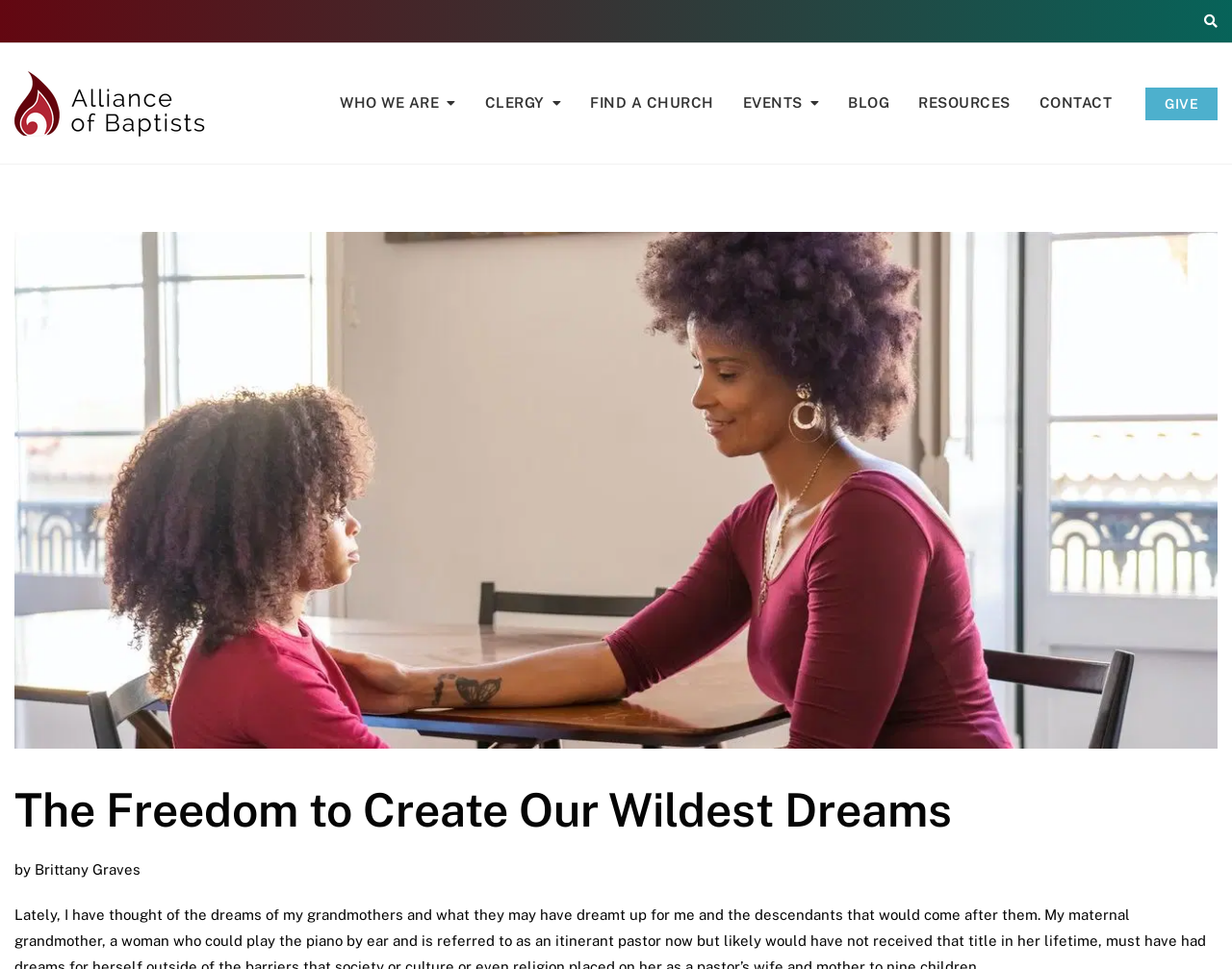Please provide a brief answer to the following inquiry using a single word or phrase:
How many navigation links are there?

8